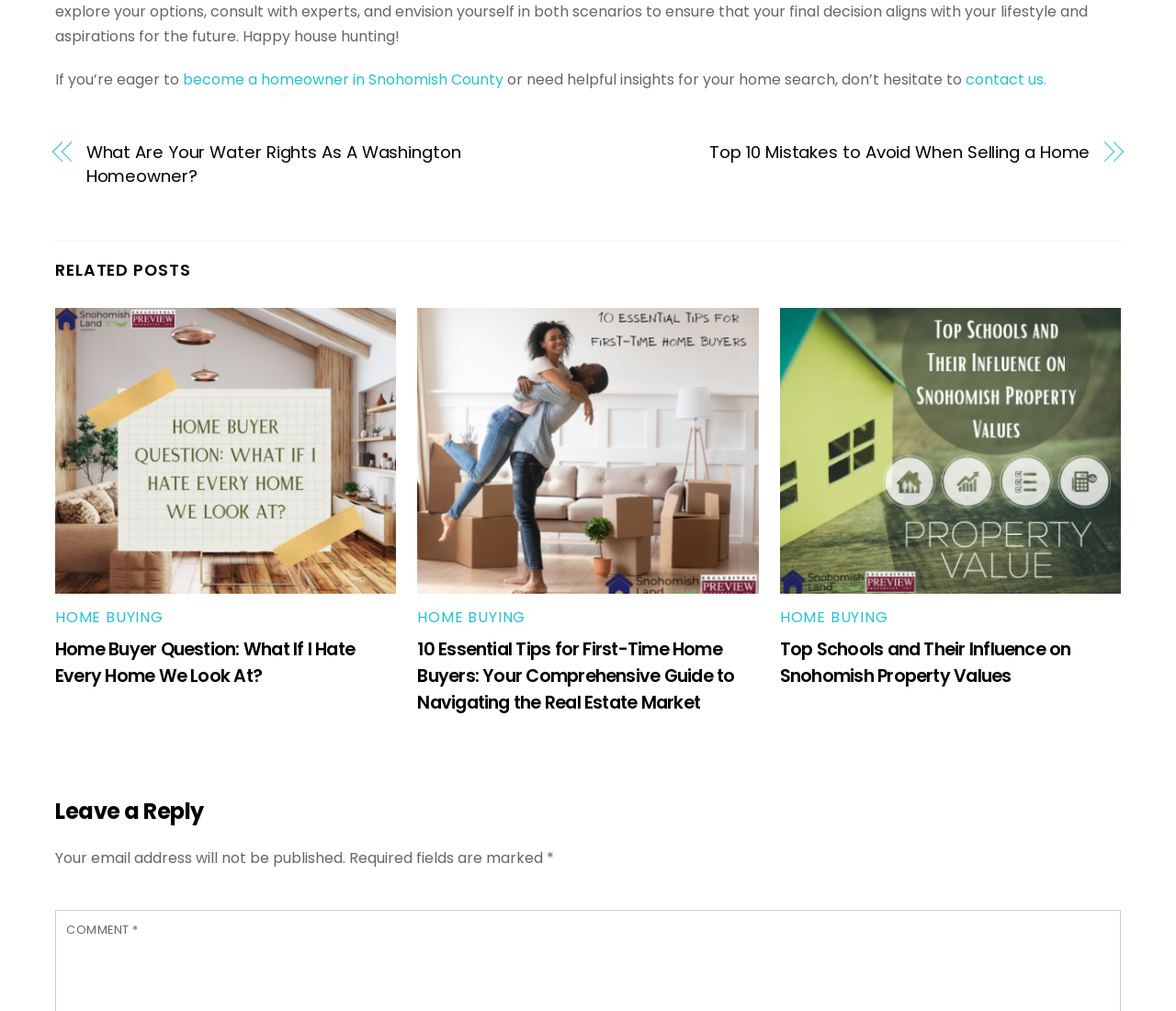What type of content is presented in the 'RELATED POSTS' section?
Based on the visual information, provide a detailed and comprehensive answer.

The 'RELATED POSTS' section presents a collection of blog posts, as indicated by the presence of multiple articles with headings, links, and images.